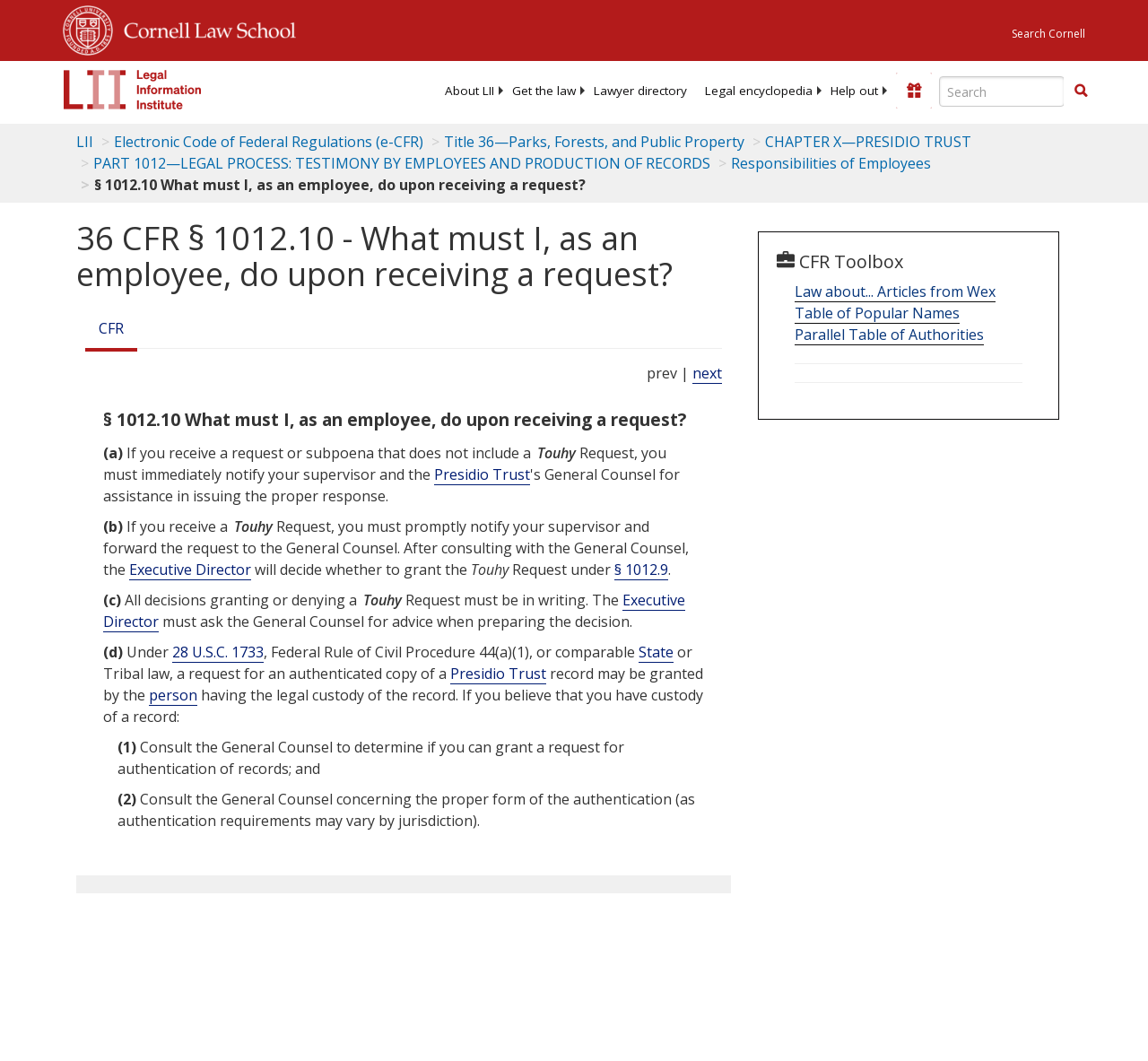Please look at the image and answer the question with a detailed explanation: How many search filters are there in the search box?

I found the number of search filters in the search box by looking at the search box element, which contains a combobox with a single filter option.